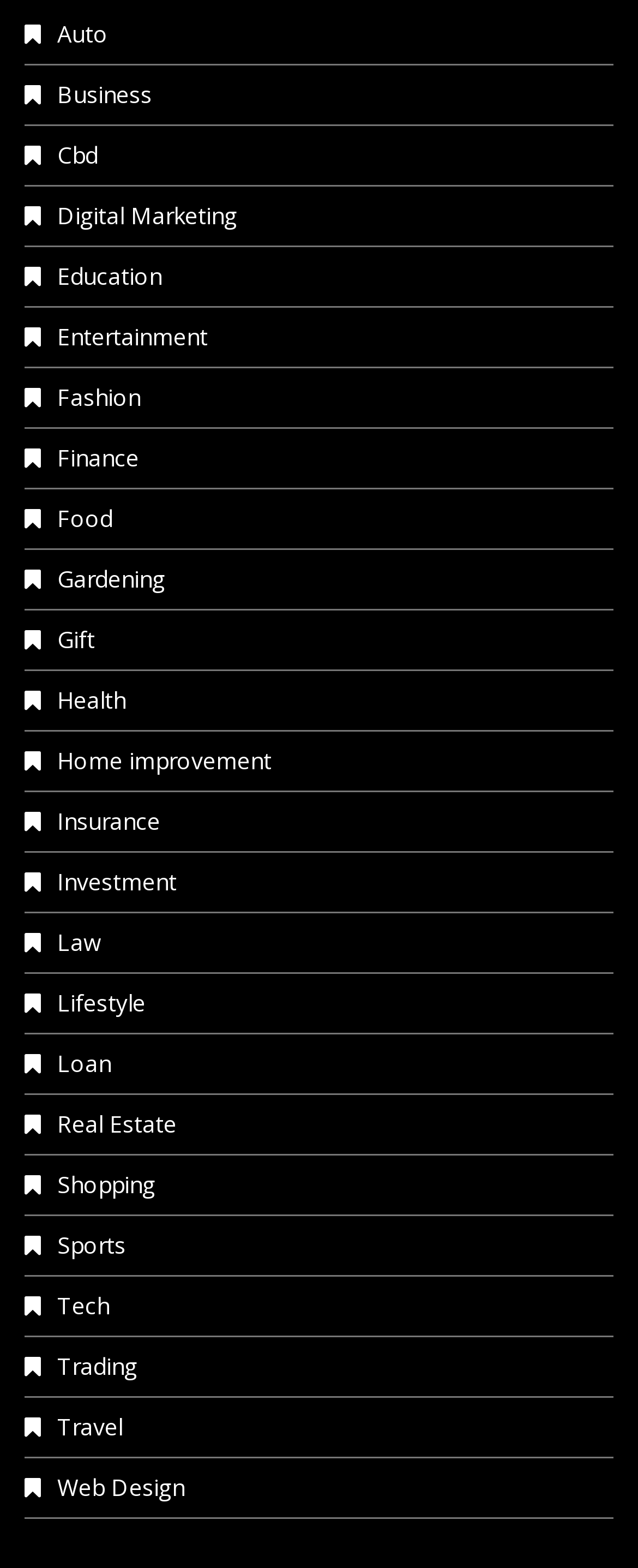How many categories are related to finance?
Please give a detailed and elaborate explanation in response to the question.

I searched for link elements with OCR text containing keywords related to finance, such as 'Finance', 'Investment', and 'Loan', and found 3 categories.